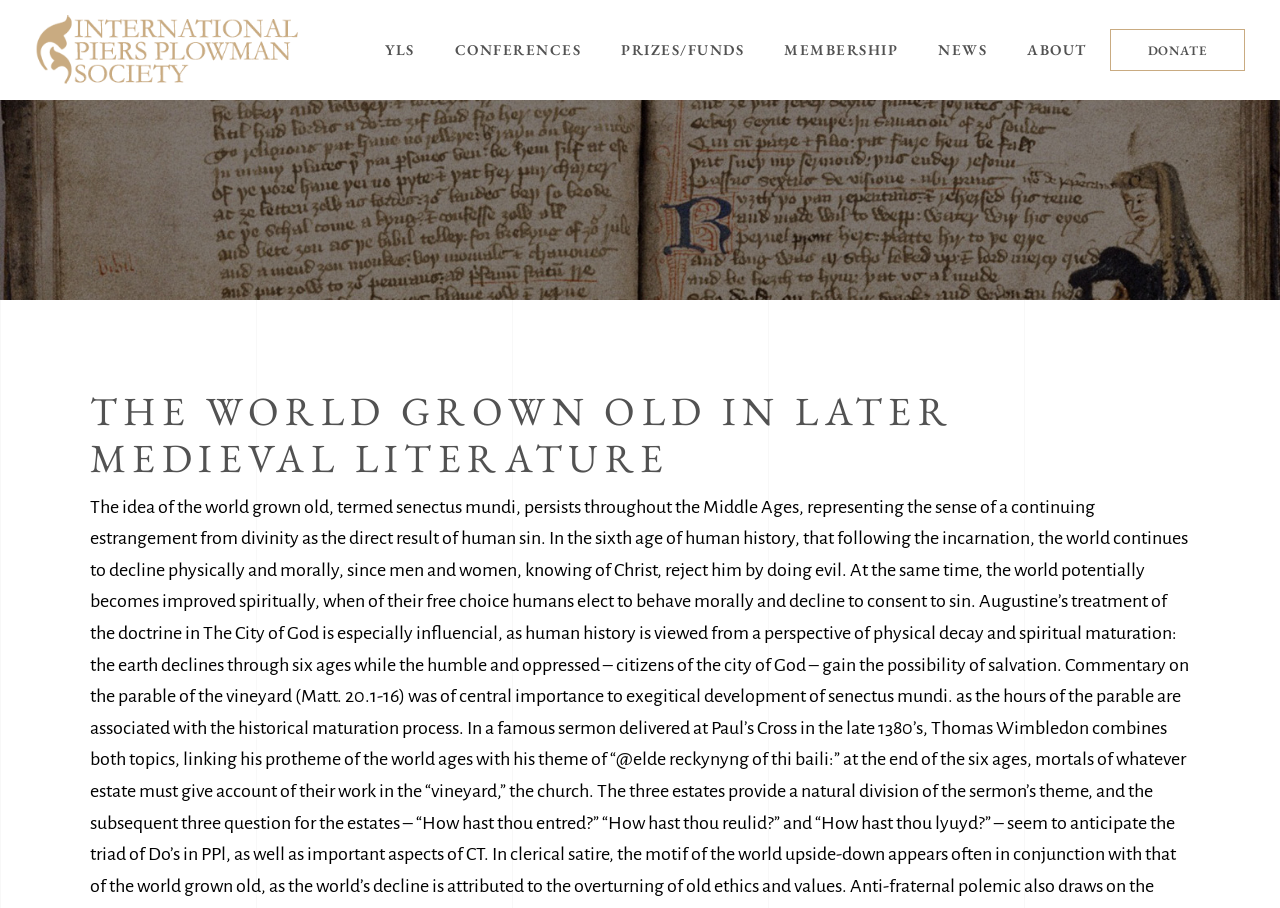Please identify the bounding box coordinates of the element on the webpage that should be clicked to follow this instruction: "donate". The bounding box coordinates should be given as four float numbers between 0 and 1, formatted as [left, top, right, bottom].

[0.867, 0.032, 0.973, 0.078]